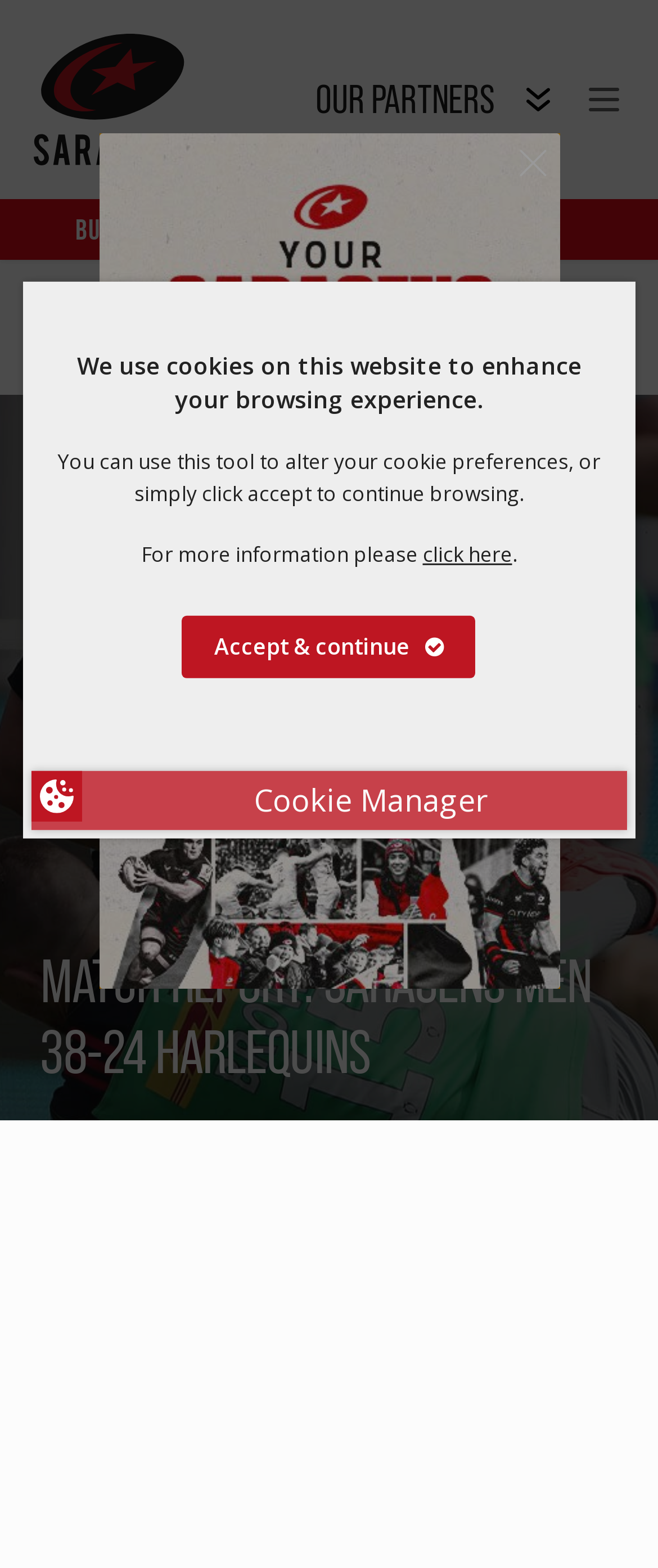How many links are there in the top navigation menu?
Refer to the screenshot and answer in one word or phrase.

5